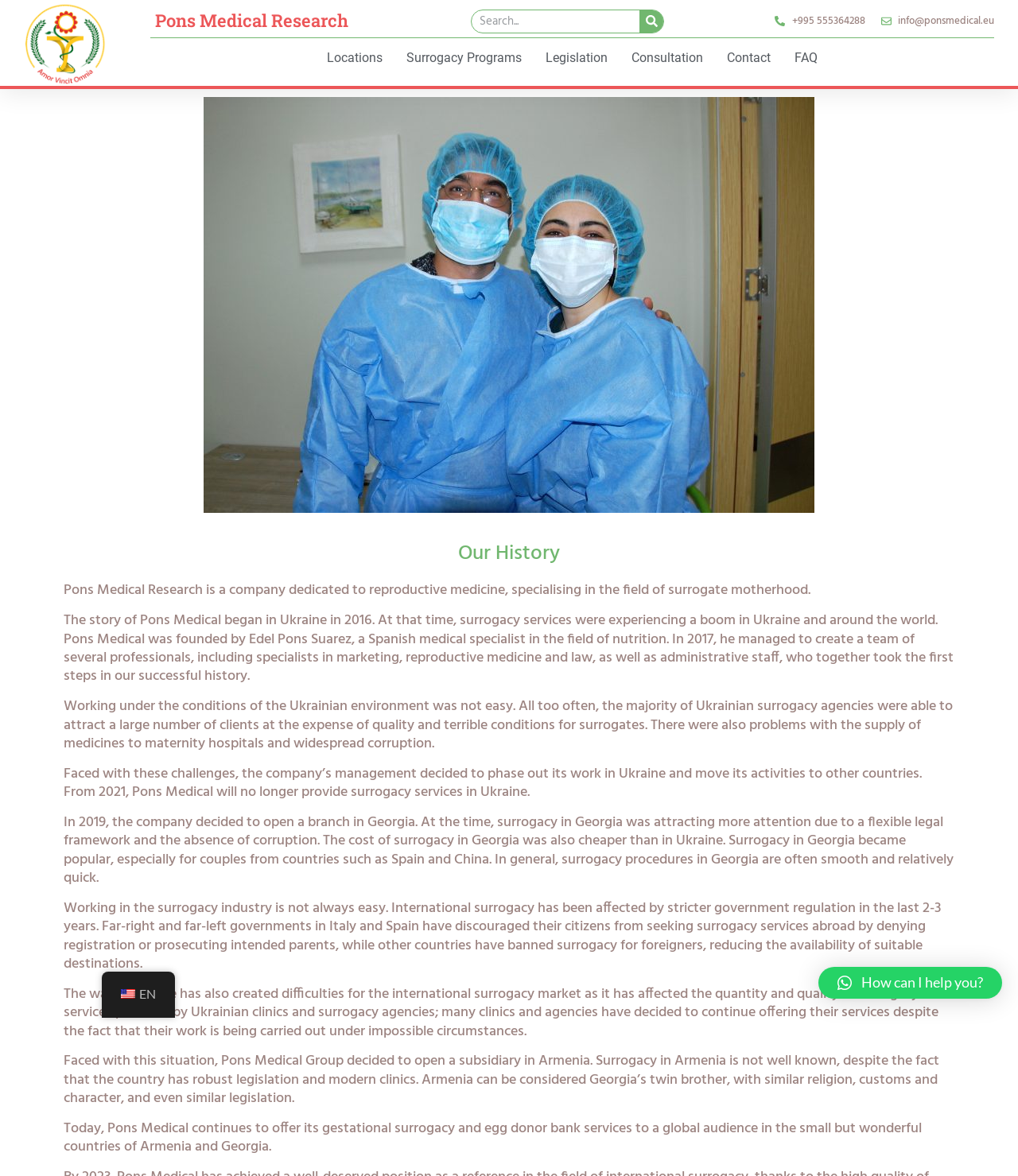Locate the bounding box coordinates of the area you need to click to fulfill this instruction: 'Search for something'. The coordinates must be in the form of four float numbers ranging from 0 to 1: [left, top, right, bottom].

[0.463, 0.008, 0.652, 0.028]